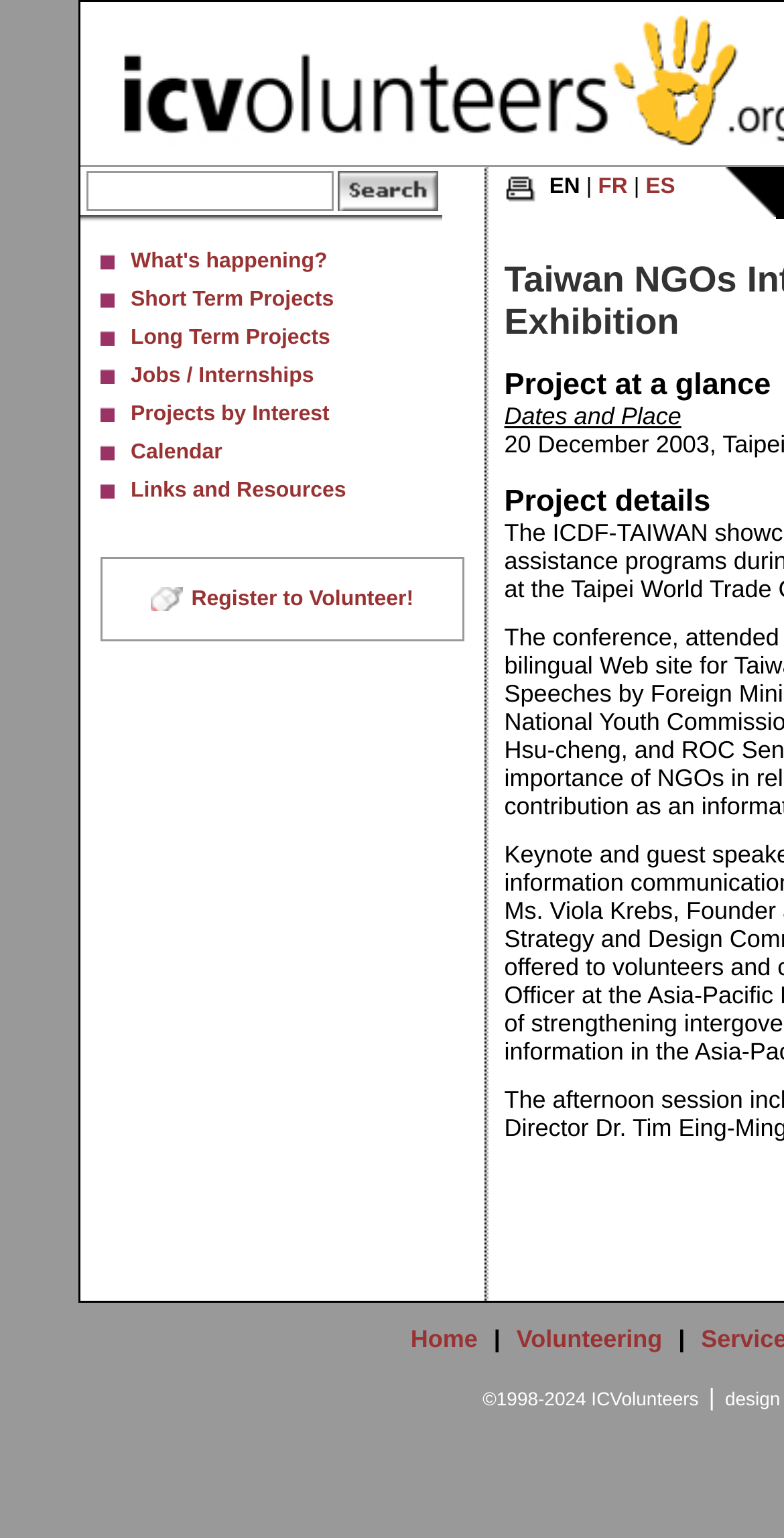Examine the screenshot and answer the question in as much detail as possible: How many language options are available?

The language options are located at the top right corner of the webpage, and they are EN, FR, and ES. This suggests that the website is available in three languages.